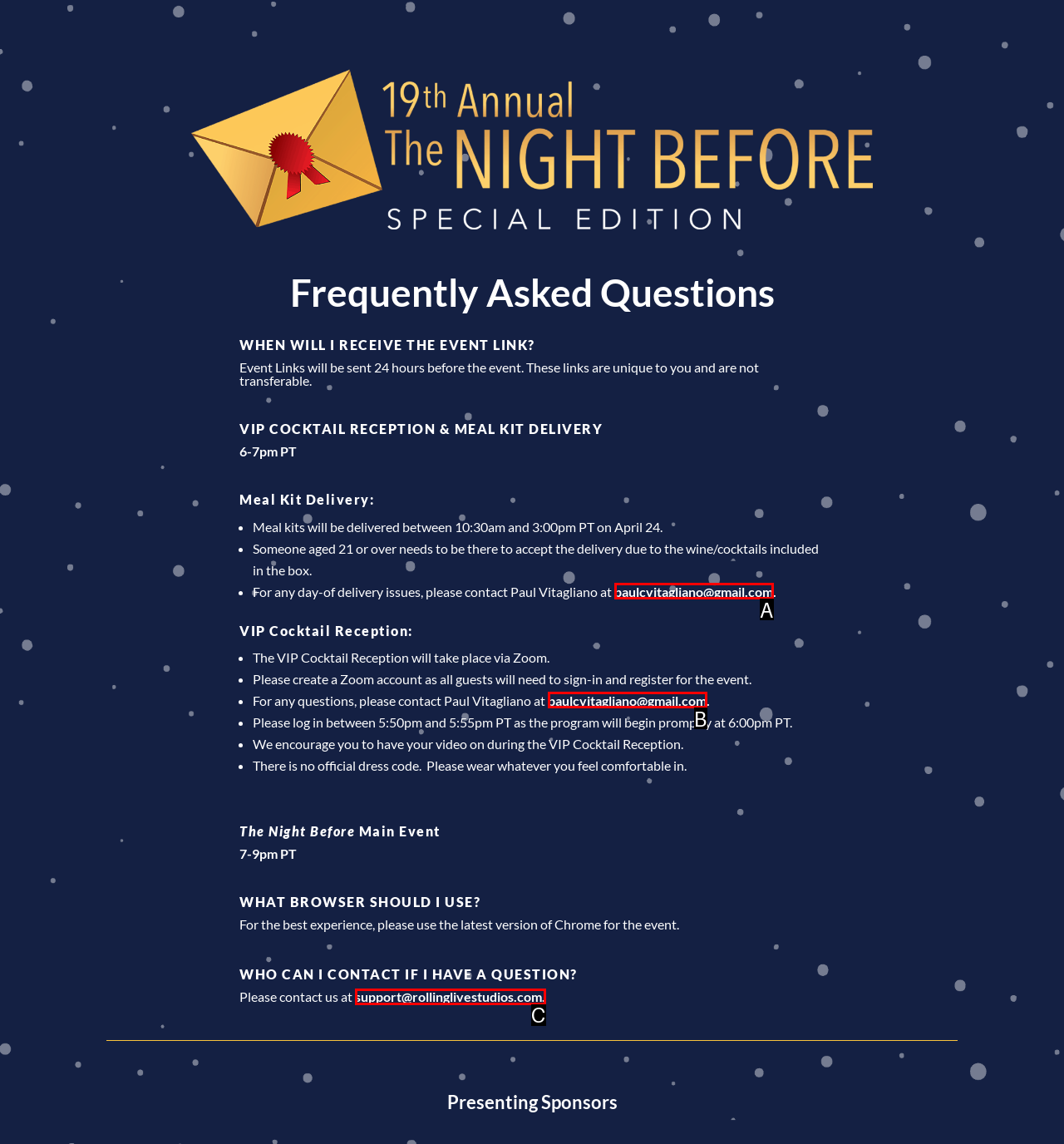Given the description: paulcvitagliano@gmail.com, choose the HTML element that matches it. Indicate your answer with the letter of the option.

A